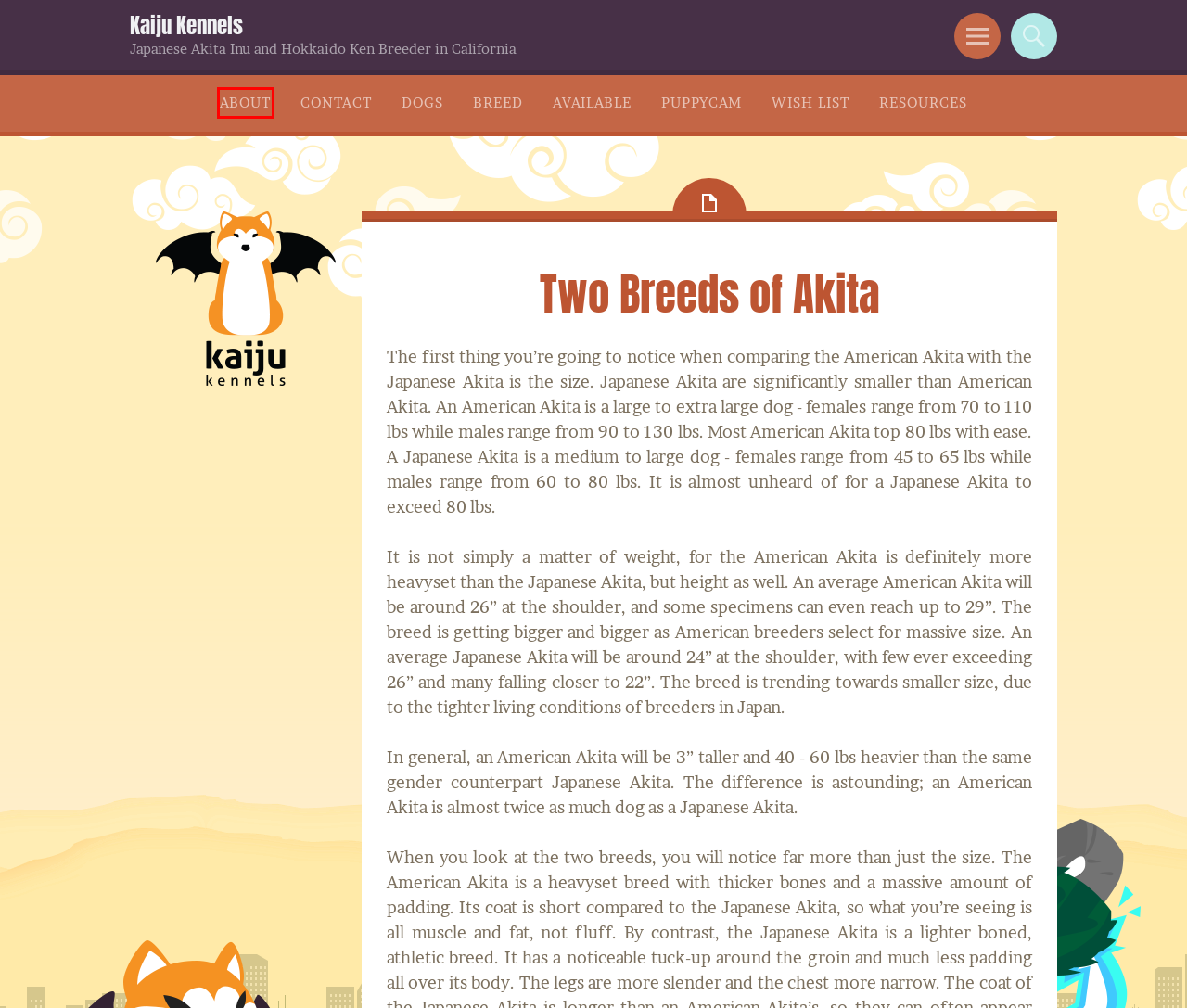Review the screenshot of a webpage which includes a red bounding box around an element. Select the description that best fits the new webpage once the element in the bounding box is clicked. Here are the candidates:
A. Breed – Kaiju Kennels
B. Available – Kaiju Kennels
C. Wish List – Kaiju Kennels
D. Resources – Kaiju Kennels
E. About – Kaiju Kennels
F. Puppycam – Kaiju Kennels
G. Kaiju Kennels – Japanese Akita Inu and Hokkaido Ken Breeder in California
H. Contact – Kaiju Kennels

E